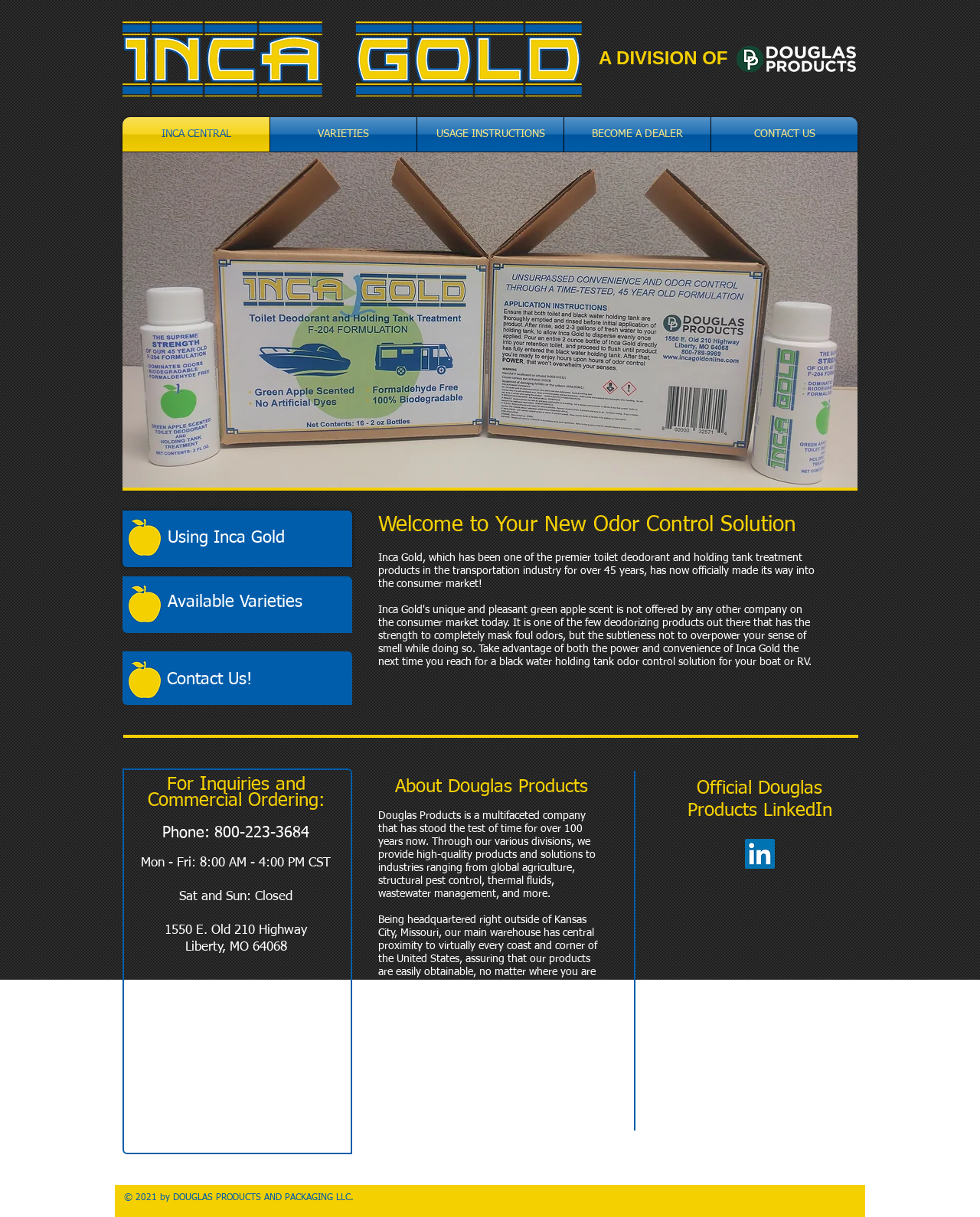Respond to the following question with a brief word or phrase:
What is the name of the company that owns Inca Gold?

Douglas Products